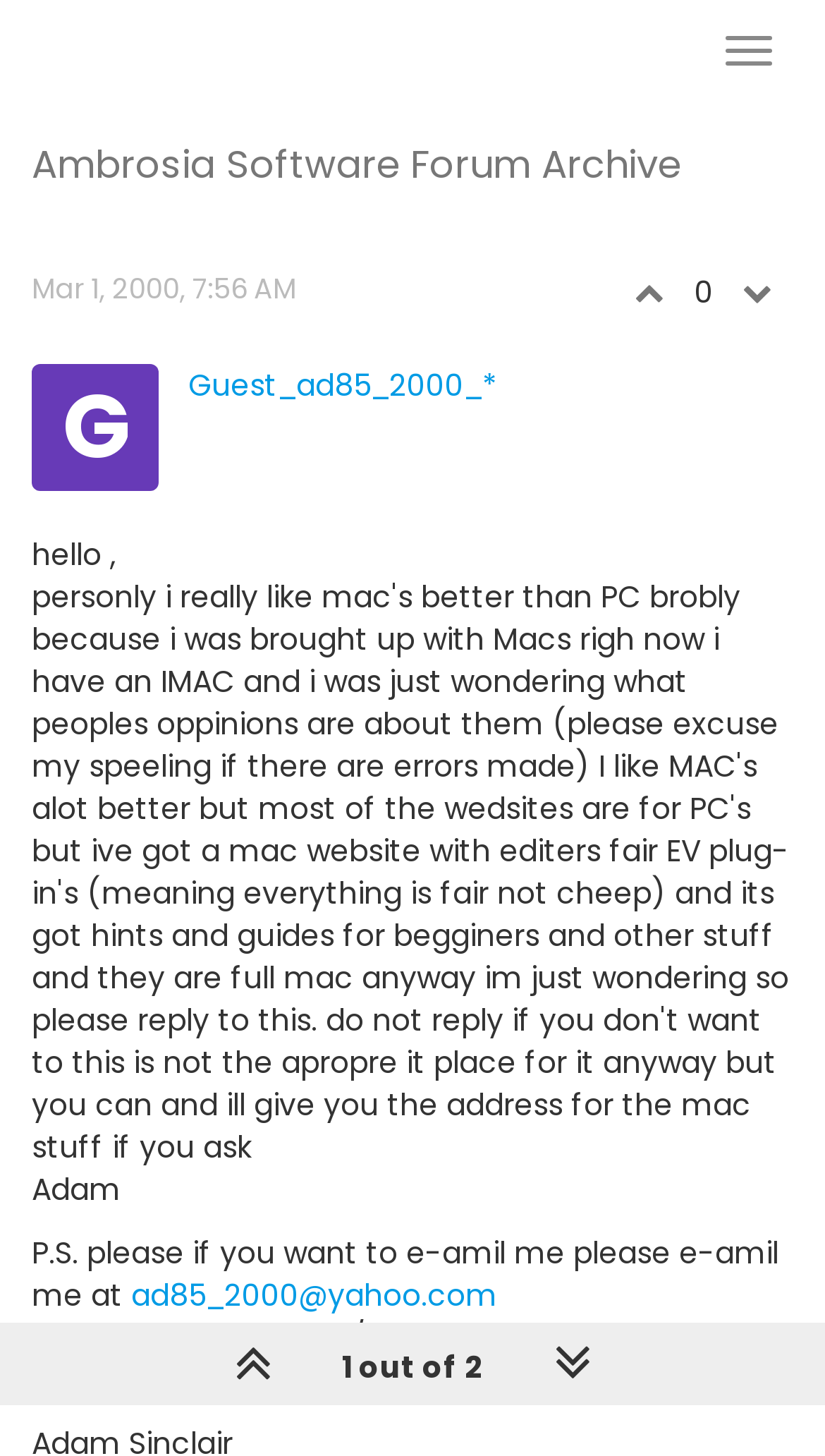Please identify the bounding box coordinates of the element I should click to complete this instruction: 'Click the ad85_2000@yahoo.com email link'. The coordinates should be given as four float numbers between 0 and 1, like this: [left, top, right, bottom].

[0.159, 0.875, 0.603, 0.904]